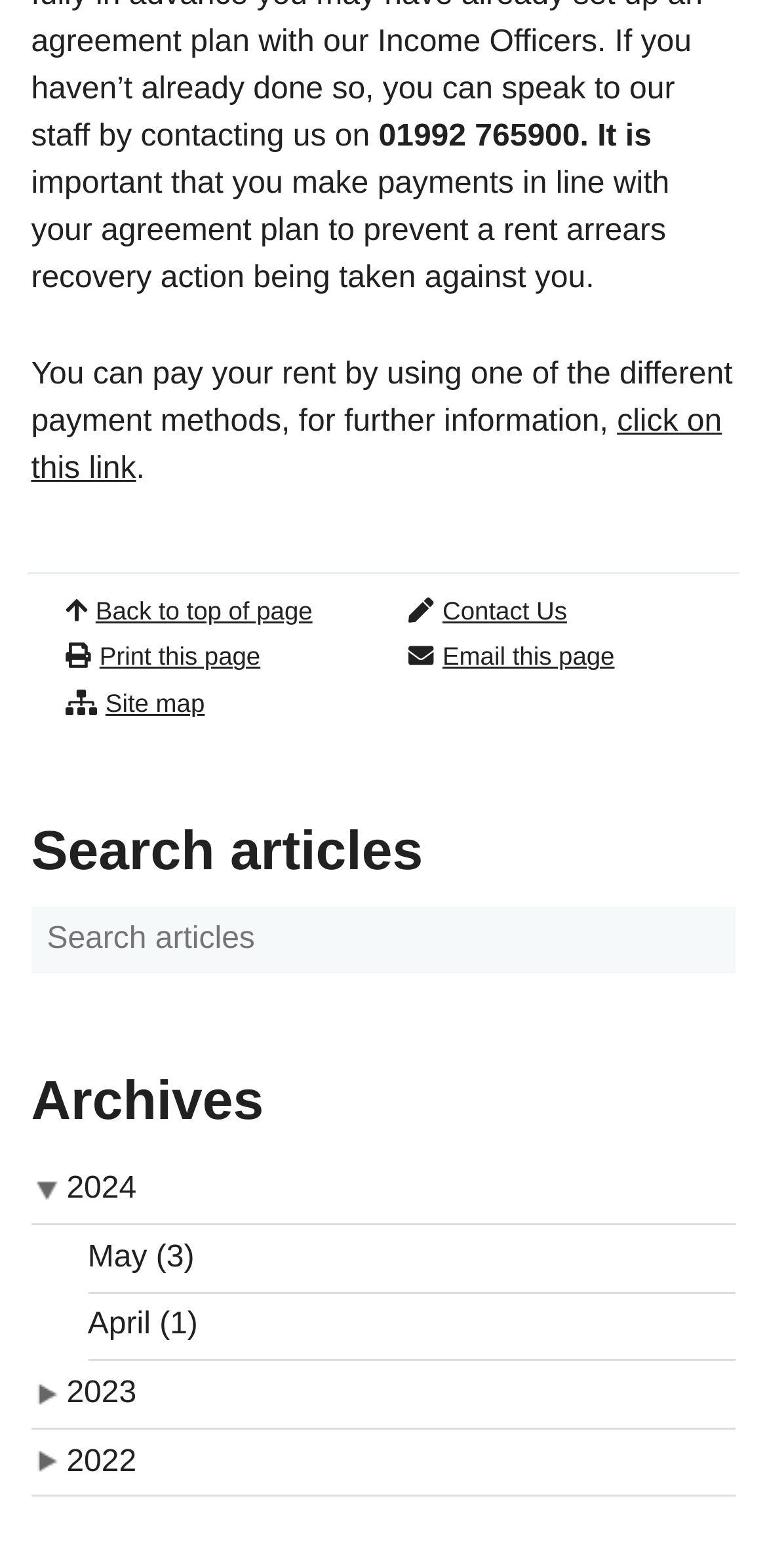Given the webpage screenshot and the description, determine the bounding box coordinates (top-left x, top-left y, bottom-right x, bottom-right y) that define the location of the UI element matching this description: Site map

[0.053, 0.434, 0.5, 0.464]